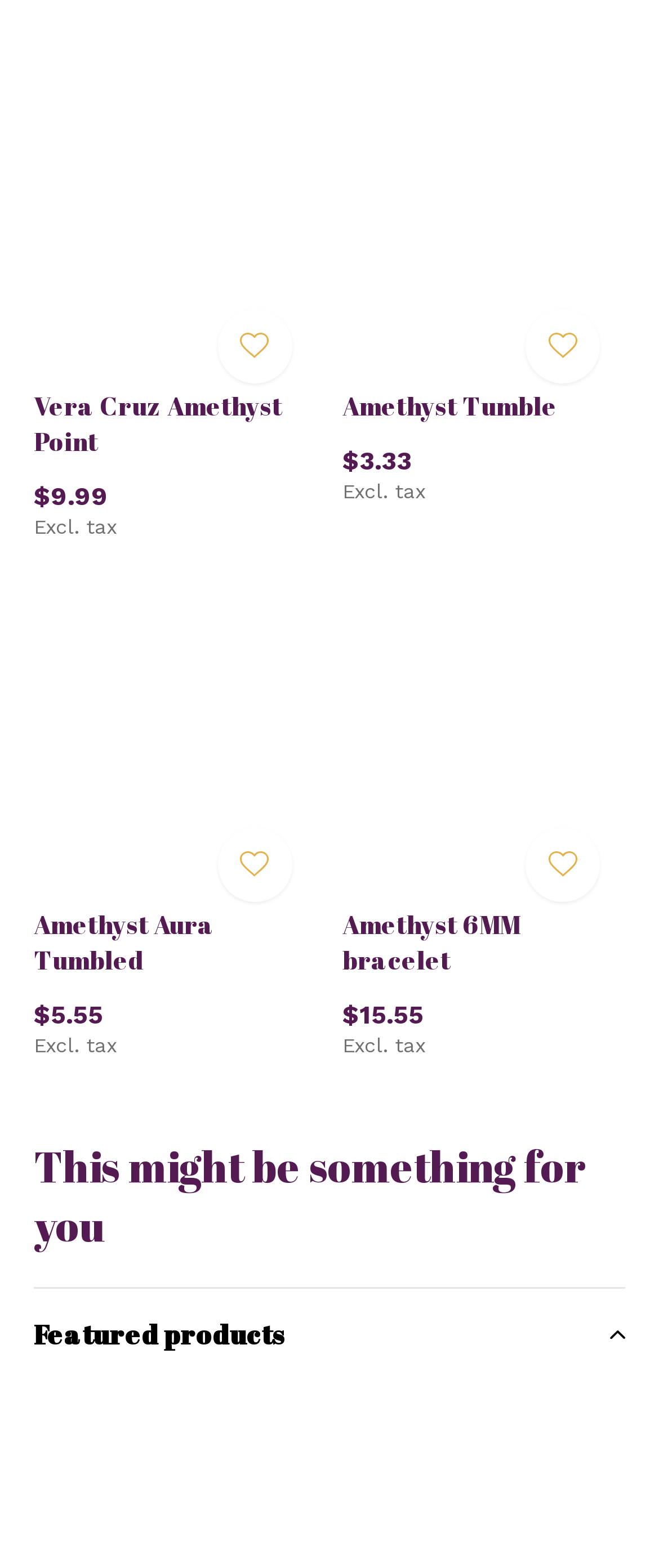Specify the bounding box coordinates of the region I need to click to perform the following instruction: "Explore featured products". The coordinates must be four float numbers in the range of 0 to 1, i.e., [left, top, right, bottom].

[0.051, 0.821, 0.949, 0.881]